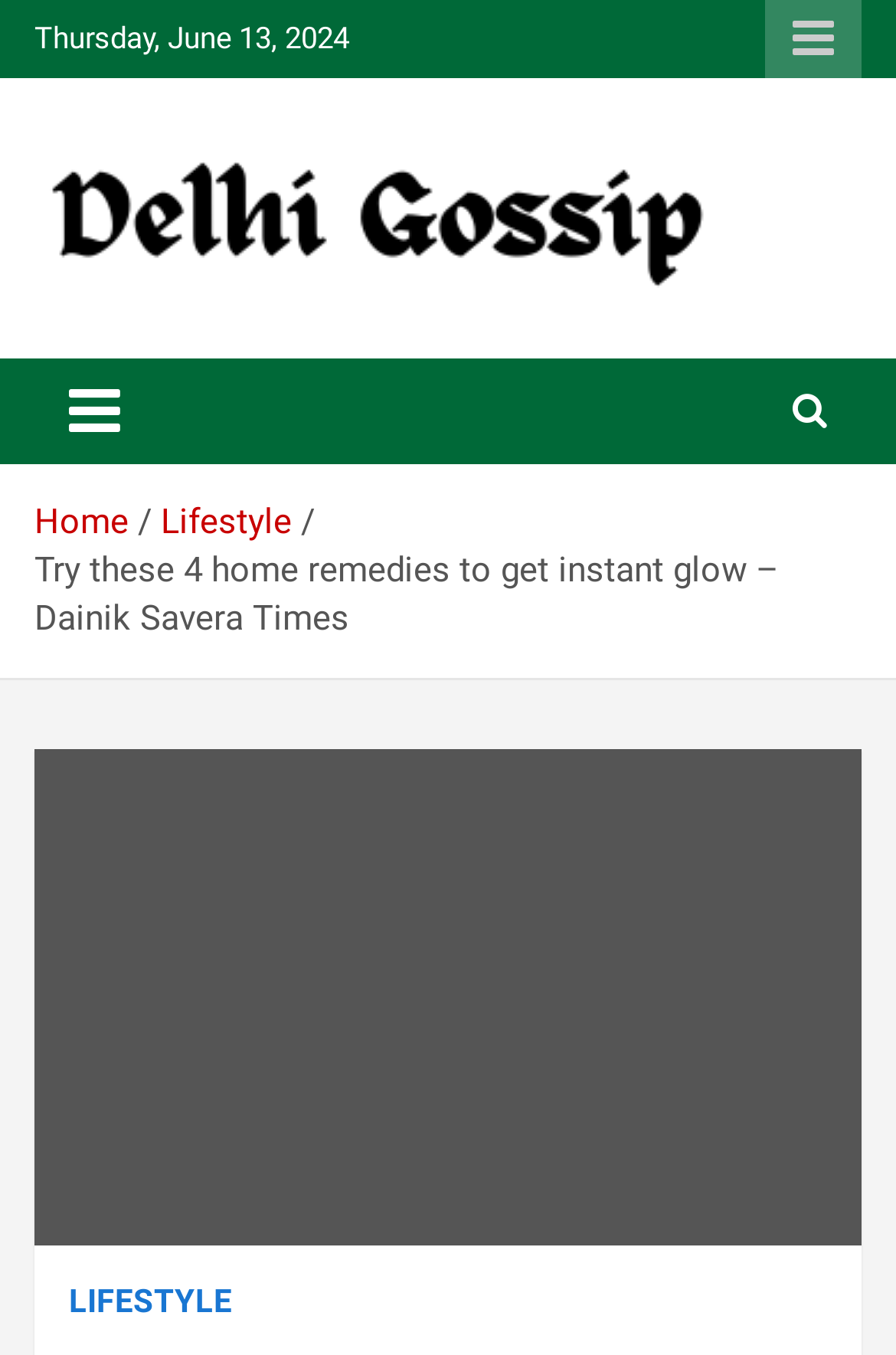For the element described, predict the bounding box coordinates as (top-left x, top-left y, bottom-right x, bottom-right y). All values should be between 0 and 1. Element description: aria-label="Toggle navigation"

[0.038, 0.265, 0.172, 0.343]